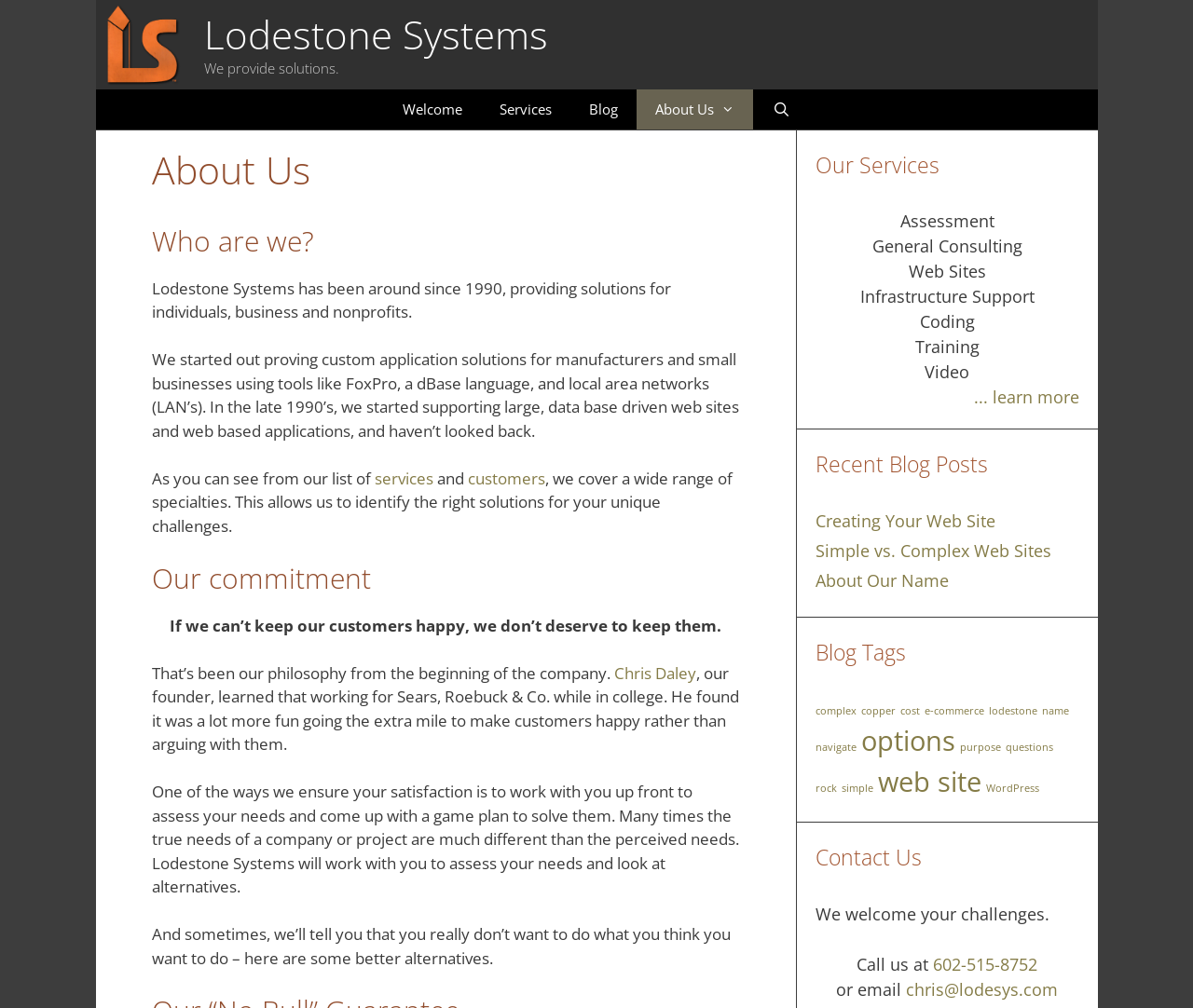Given the element description "About Our Name", identify the bounding box of the corresponding UI element.

[0.684, 0.565, 0.795, 0.587]